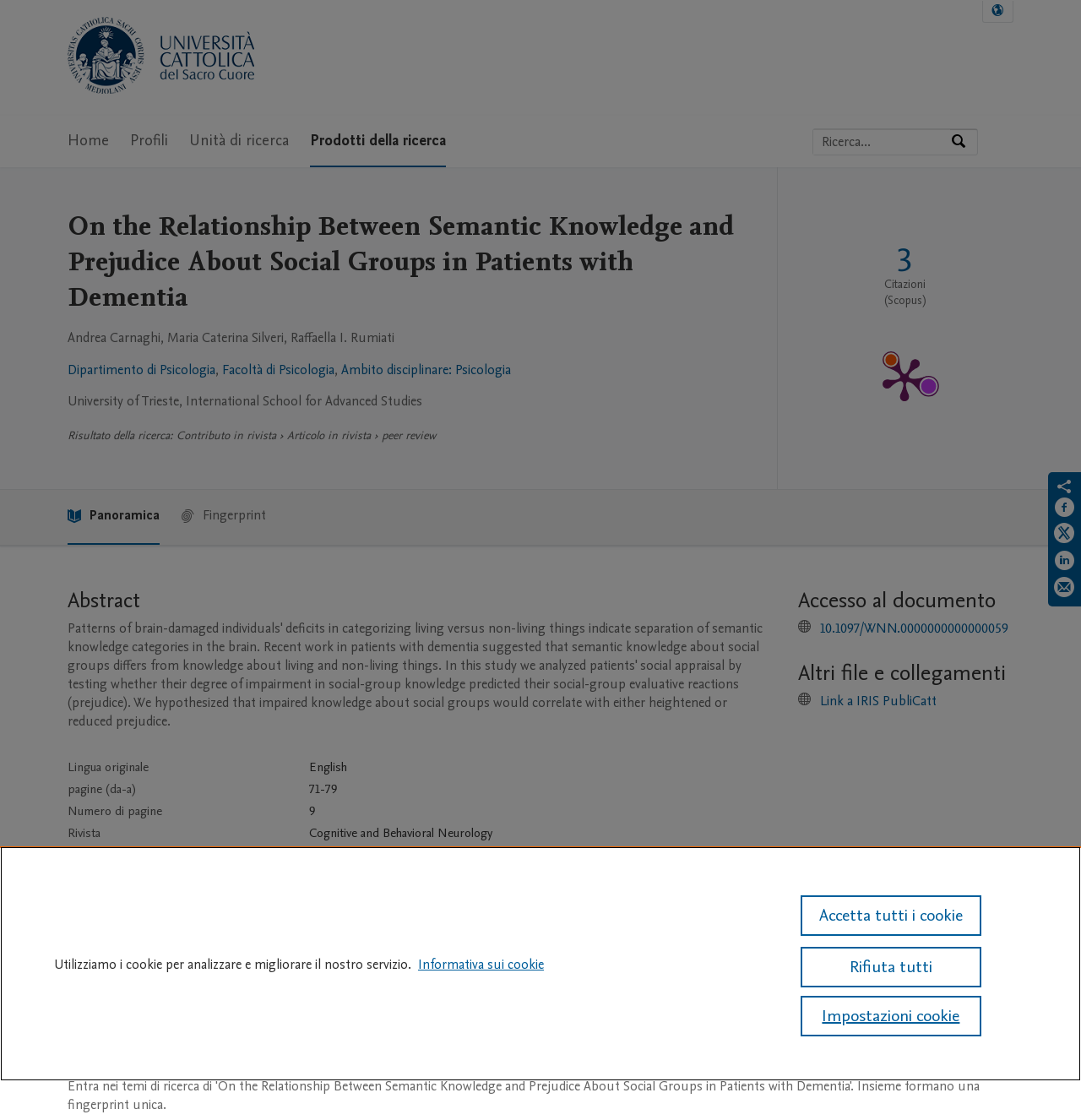Please provide the bounding box coordinate of the region that matches the element description: Impostazioni cookie. Coordinates should be in the format (top-left x, top-left y, bottom-right x, bottom-right y) and all values should be between 0 and 1.

[0.741, 0.889, 0.908, 0.925]